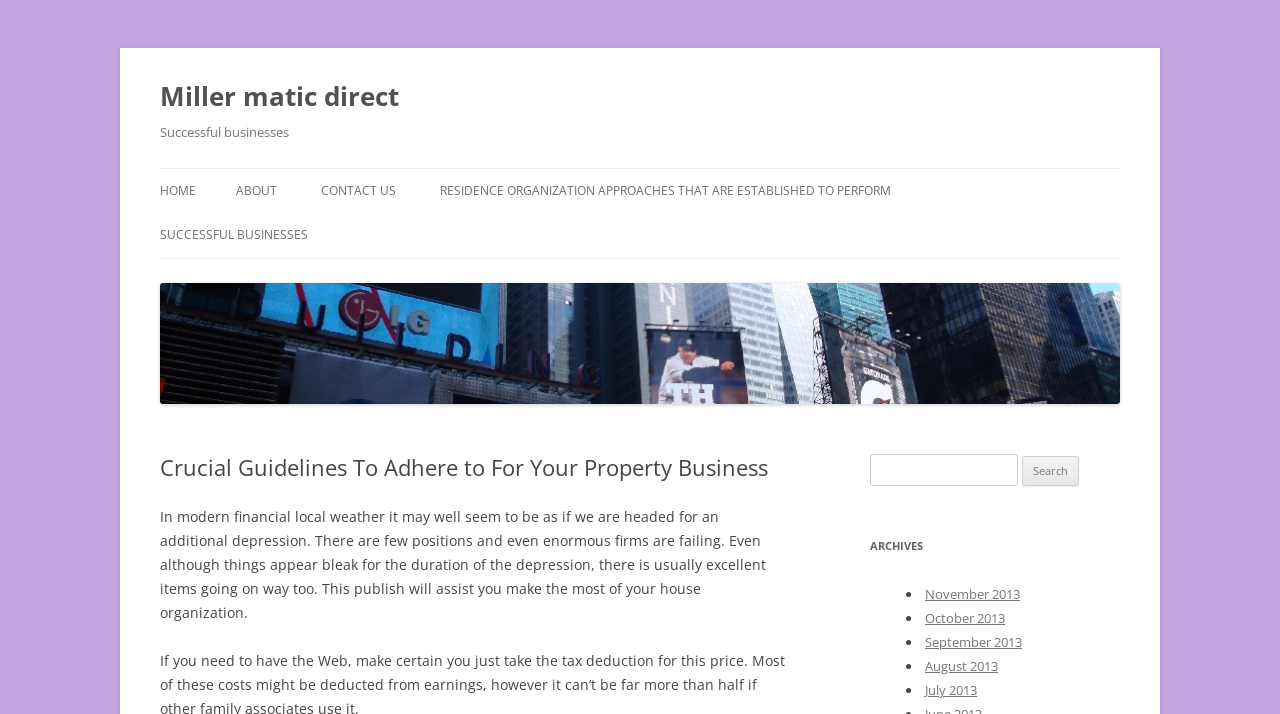Show the bounding box coordinates for the HTML element described as: "About".

[0.184, 0.237, 0.216, 0.299]